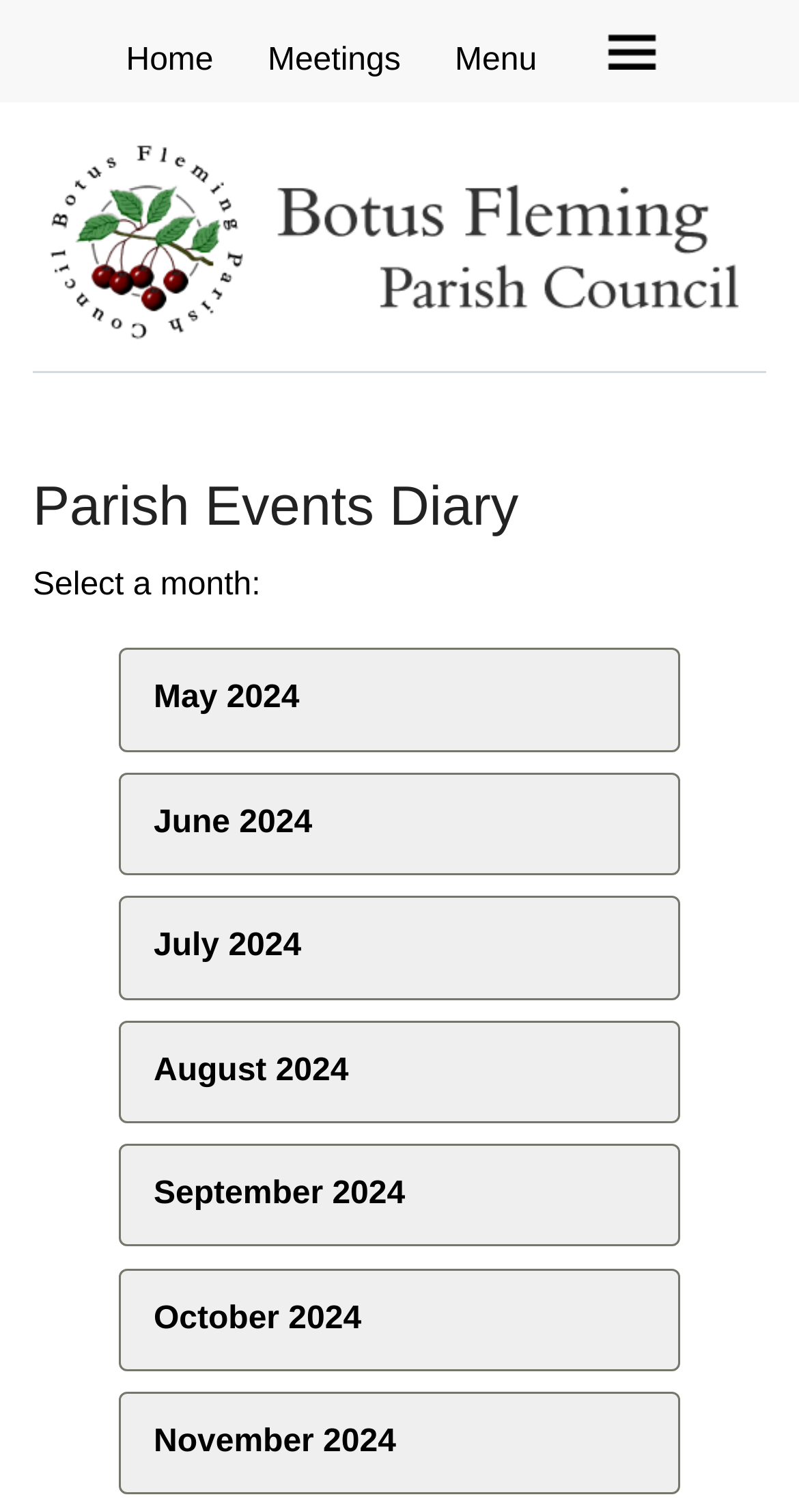How many months are listed?
Analyze the screenshot and provide a detailed answer to the question.

I counted the number of links starting from 'May 2024' to 'November 2024', which are 9 in total.